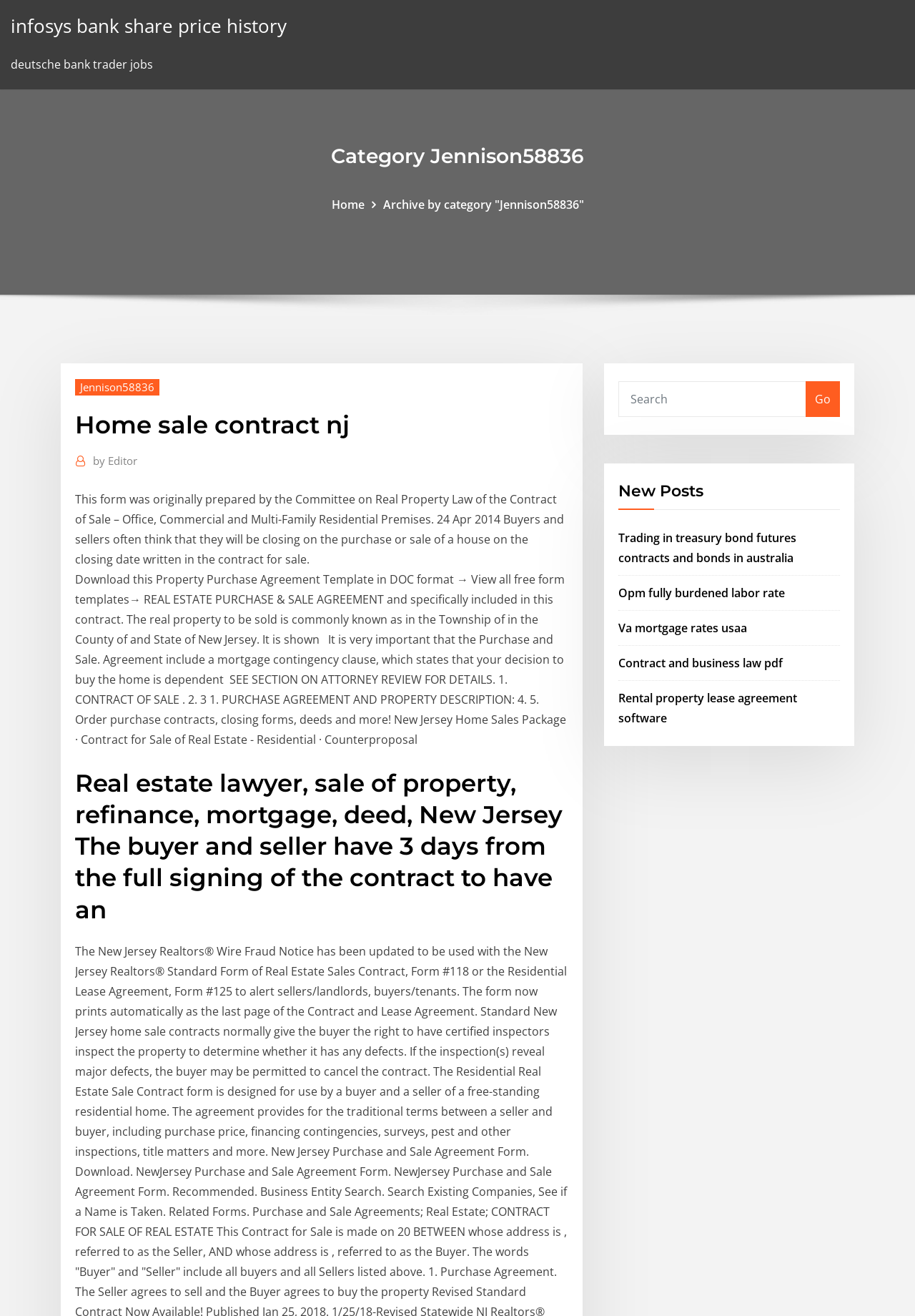Kindly provide the bounding box coordinates of the section you need to click on to fulfill the given instruction: "Click on 'Home'".

[0.362, 0.149, 0.398, 0.161]